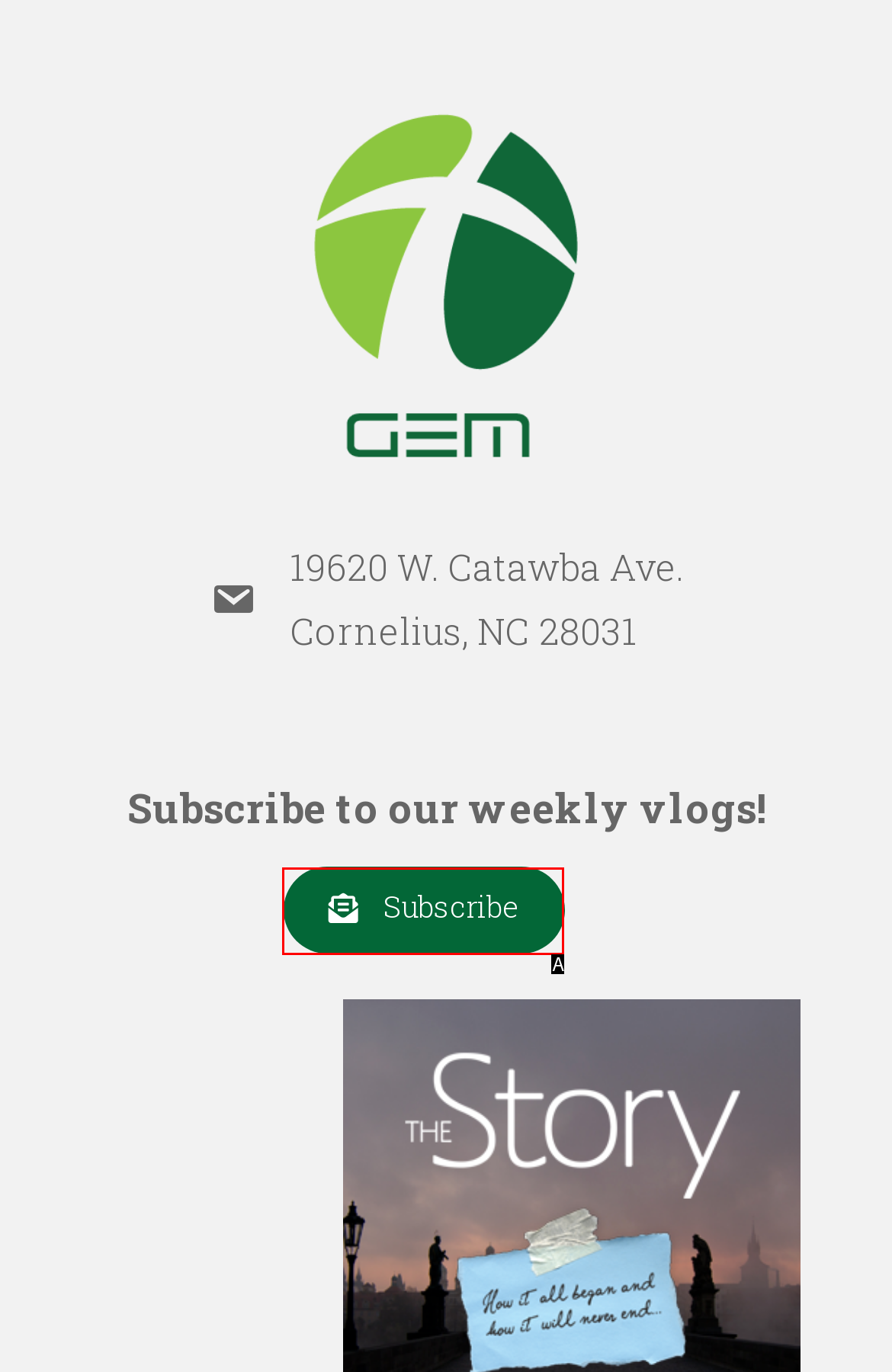Examine the description: Subscribe and indicate the best matching option by providing its letter directly from the choices.

A